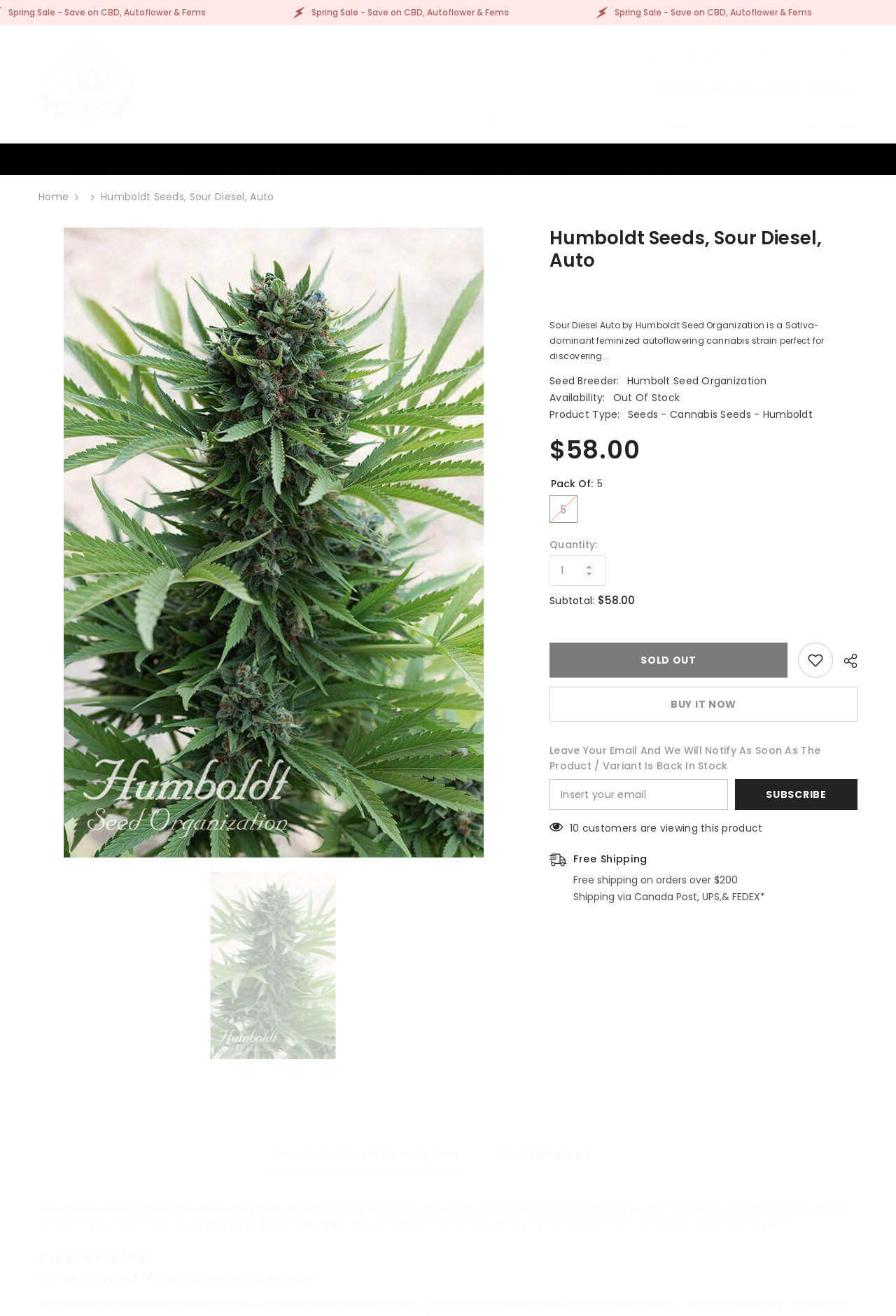Specify the bounding box coordinates of the region I need to click to perform the following instruction: "Add to wishlist". The coordinates must be four float numbers in the range of 0 to 1, i.e., [left, top, right, bottom].

[0.891, 0.488, 0.93, 0.515]